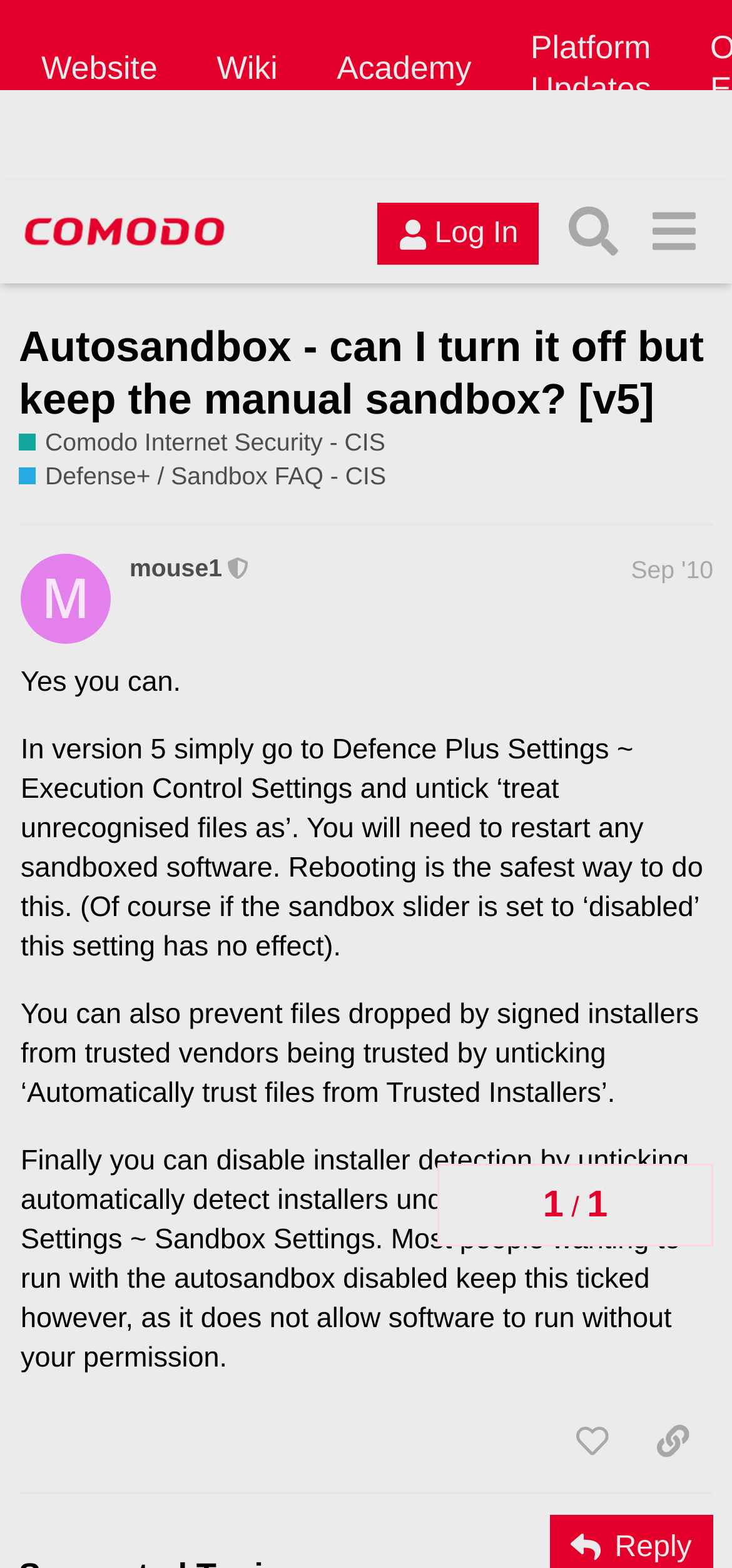What is the purpose of the 'Search' button?
Carefully examine the image and provide a detailed answer to the question.

The 'Search' button is located in the top navigation bar of the webpage and is likely used to search for specific topics or keywords within the forum.